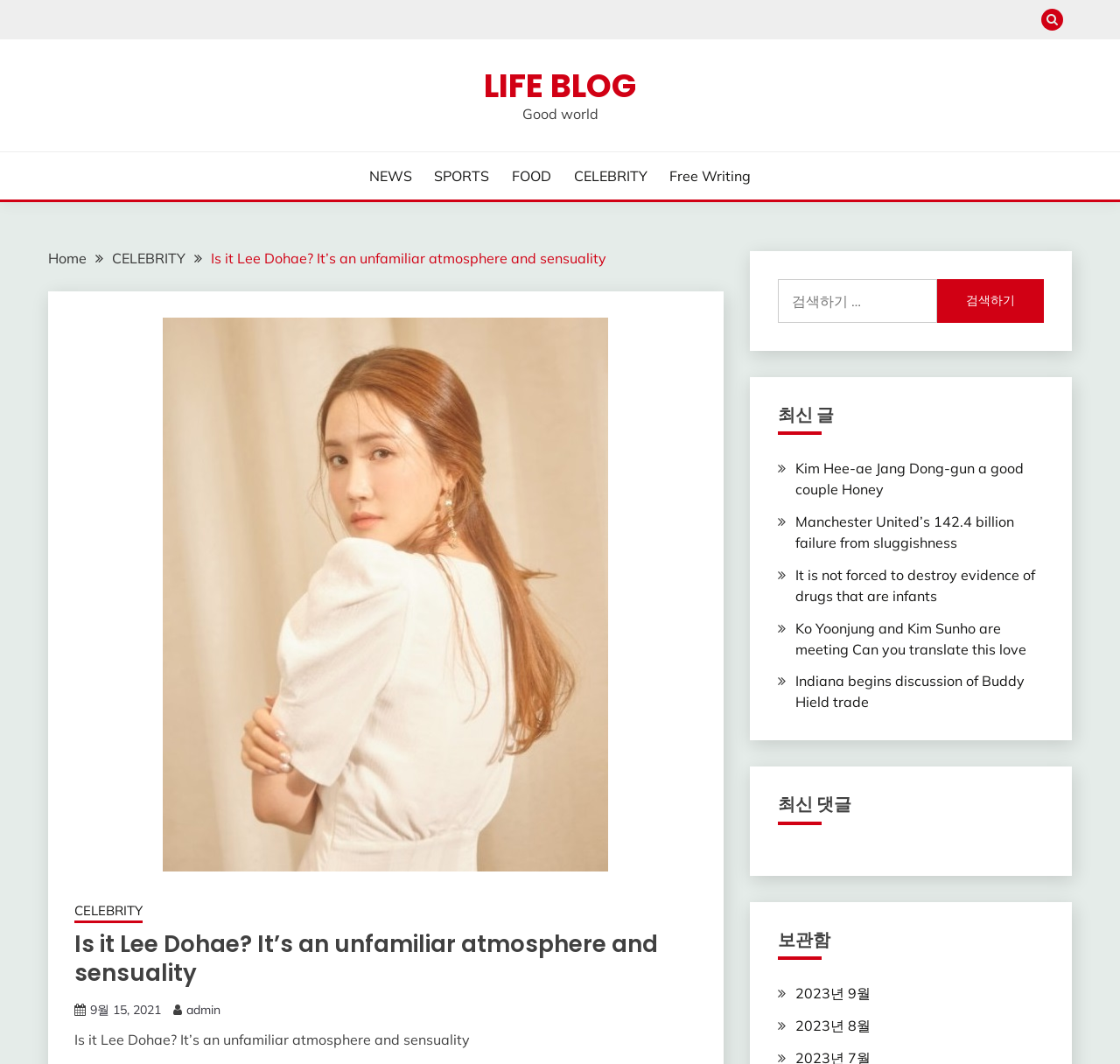Provide a brief response in the form of a single word or phrase:
What is the purpose of the search box?

To search for articles